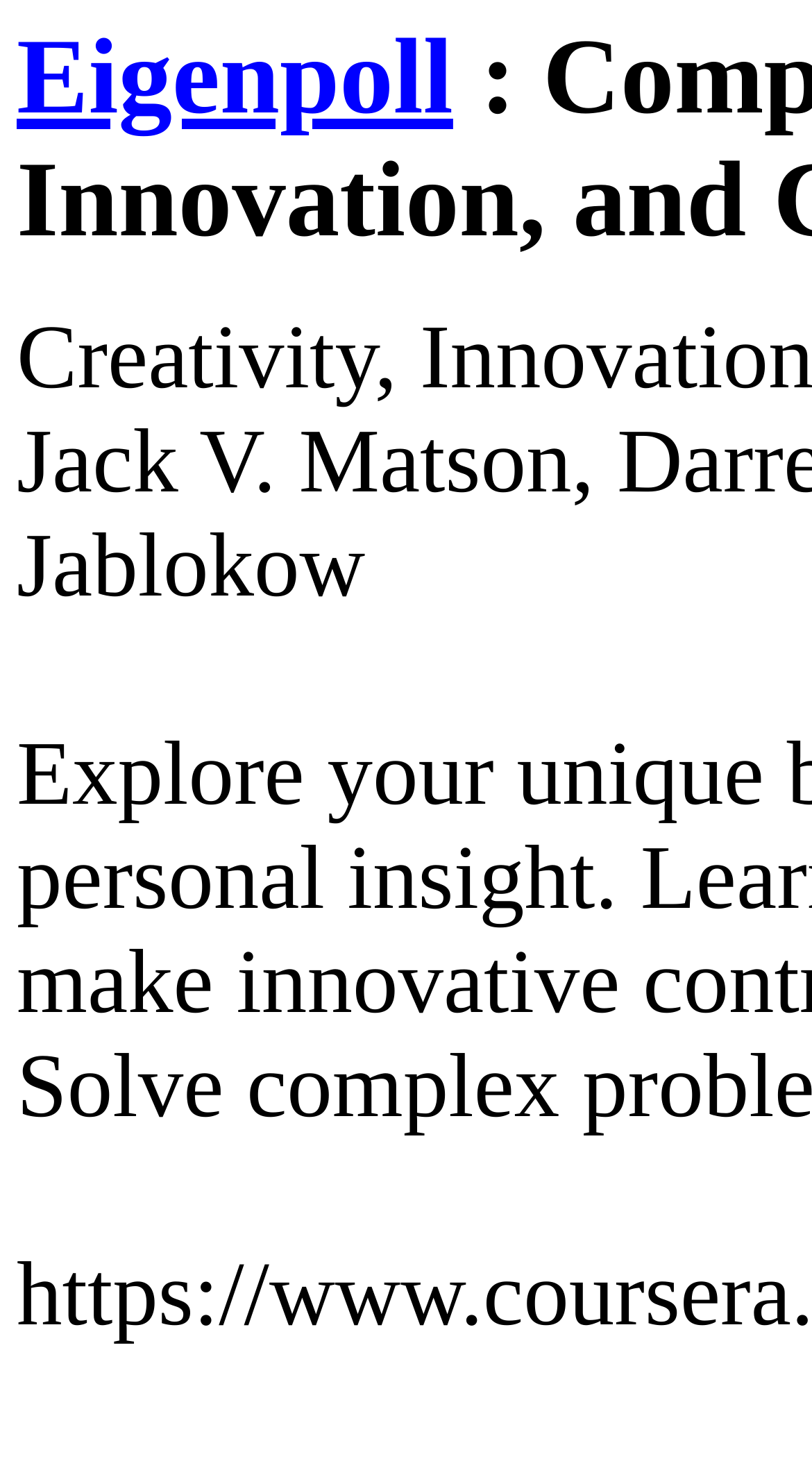Refer to the element description Eigenpoll and identify the corresponding bounding box in the screenshot. Format the coordinates as (top-left x, top-left y, bottom-right x, bottom-right y) with values in the range of 0 to 1.

[0.021, 0.013, 0.558, 0.094]